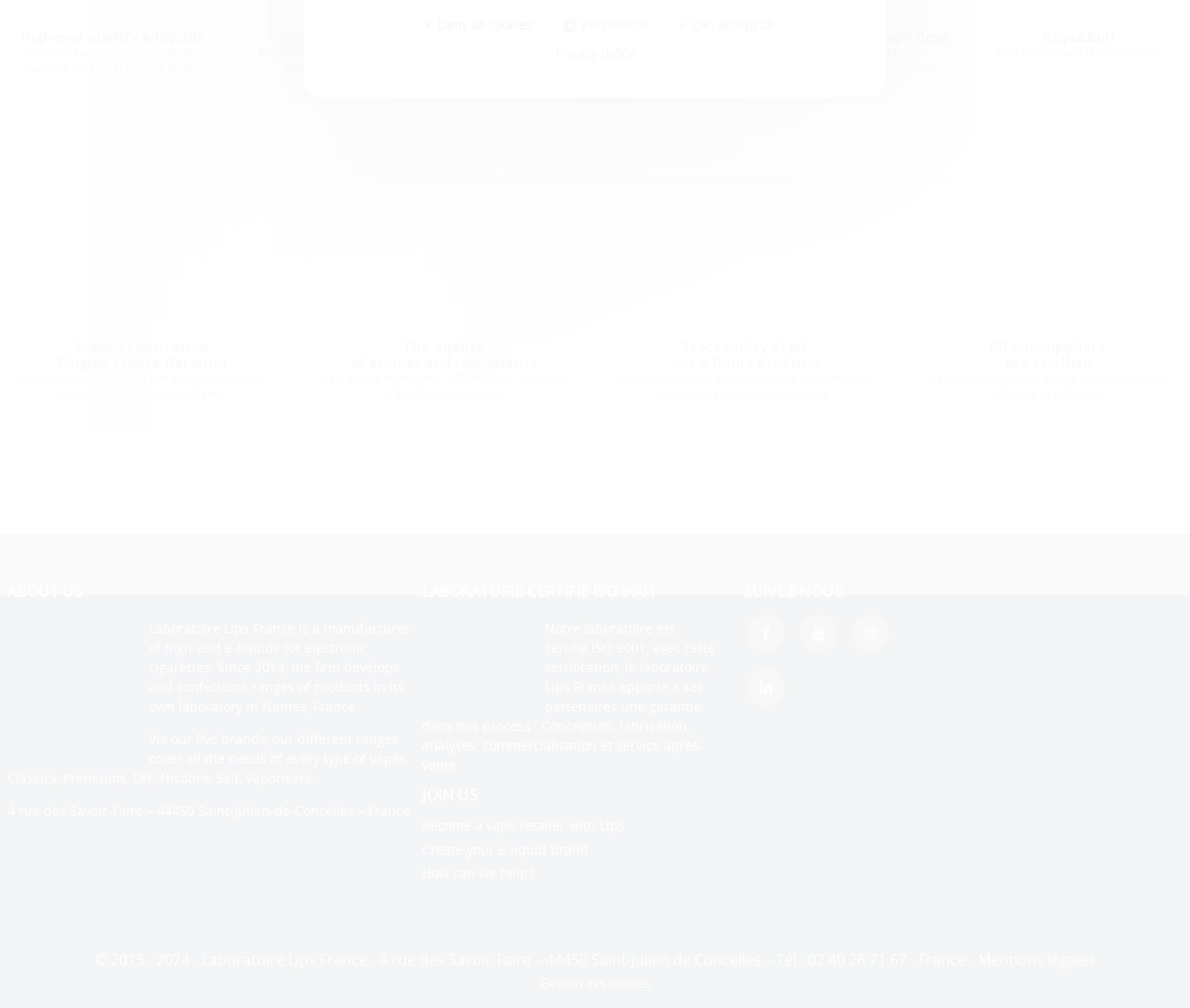Provide the bounding box coordinates for the UI element described in this sentence: "Create your e-liquid brand". The coordinates should be four float values between 0 and 1, i.e., [left, top, right, bottom].

[0.355, 0.829, 0.499, 0.856]